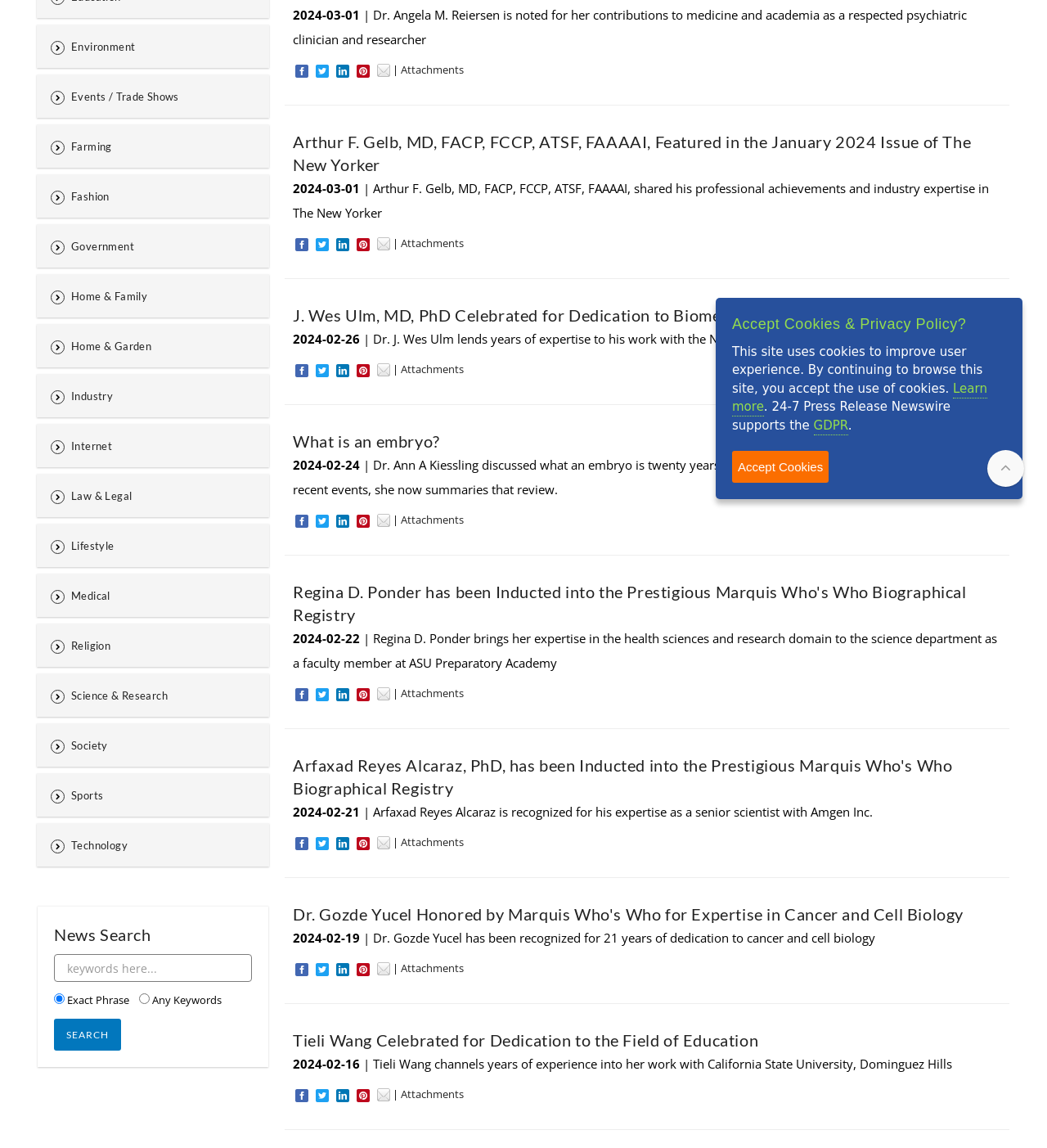Determine the bounding box coordinates for the HTML element mentioned in the following description: "What is an embryo?". The coordinates should be a list of four floats ranging from 0 to 1, represented as [left, top, right, bottom].

[0.28, 0.374, 0.956, 0.394]